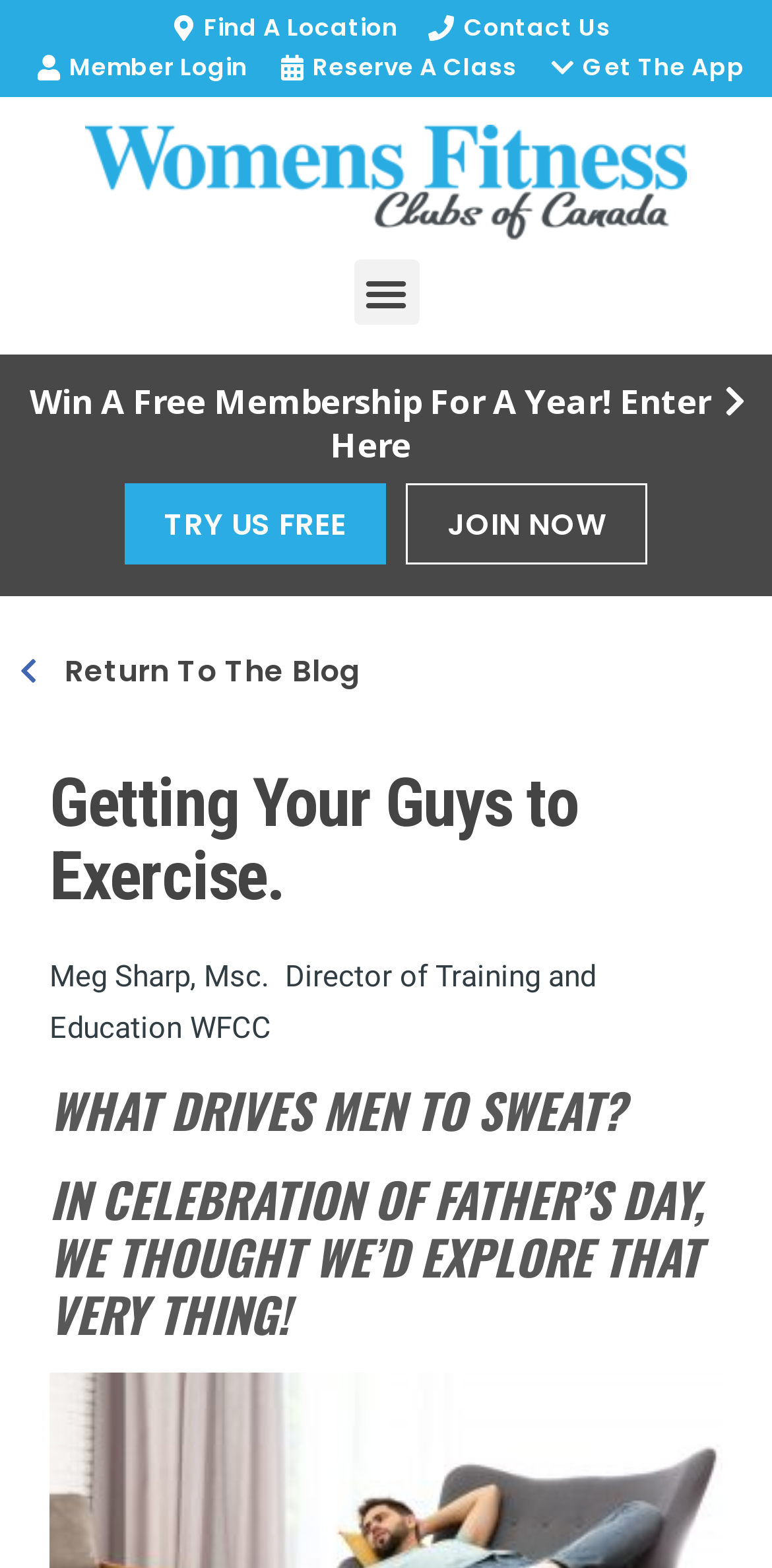What is the theme of the article?
Using the details from the image, give an elaborate explanation to answer the question.

The theme of the article is Father's Day, as indicated by the heading 'IN CELEBRATION OF FATHER’S DAY, WE THOUGHT WE’D EXPLORE THAT VERY THING!' which suggests that the article is related to Father's Day.